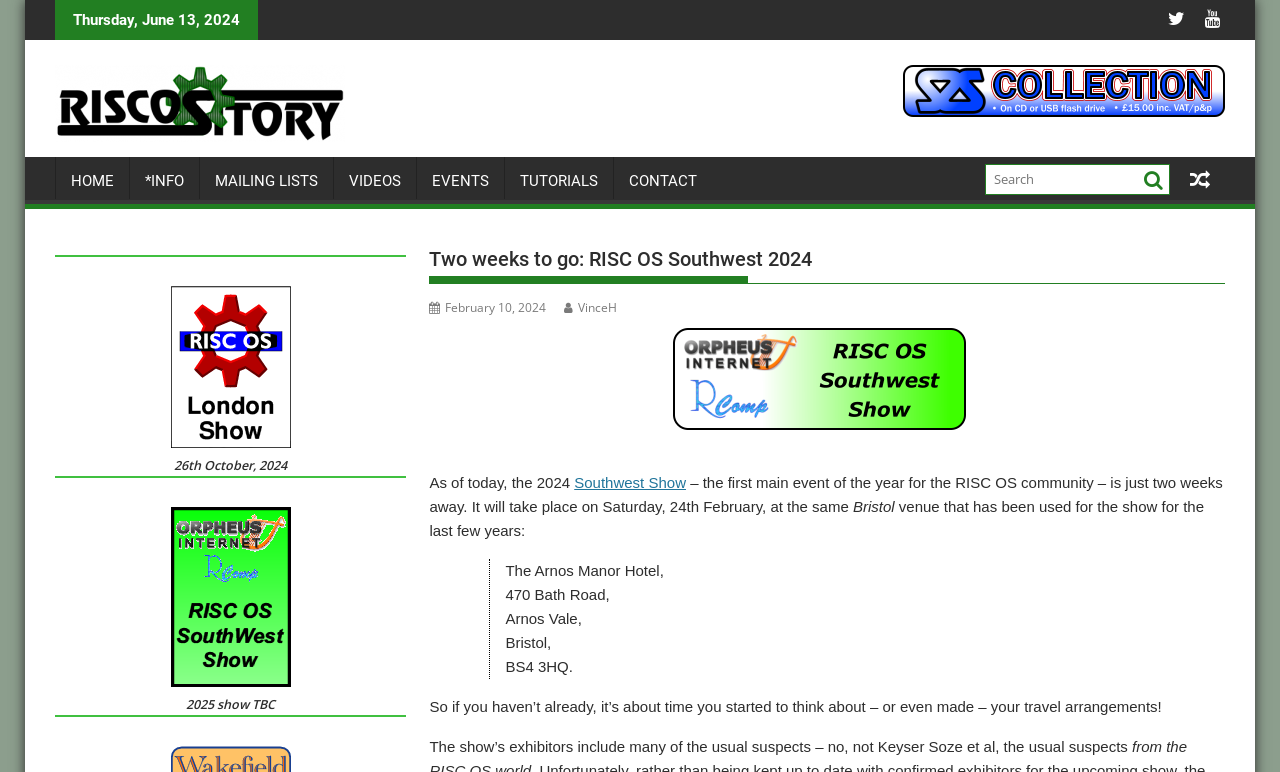Determine the bounding box coordinates for the area that needs to be clicked to fulfill this task: "Search for something". The coordinates must be given as four float numbers between 0 and 1, i.e., [left, top, right, bottom].

[0.77, 0.212, 0.914, 0.253]